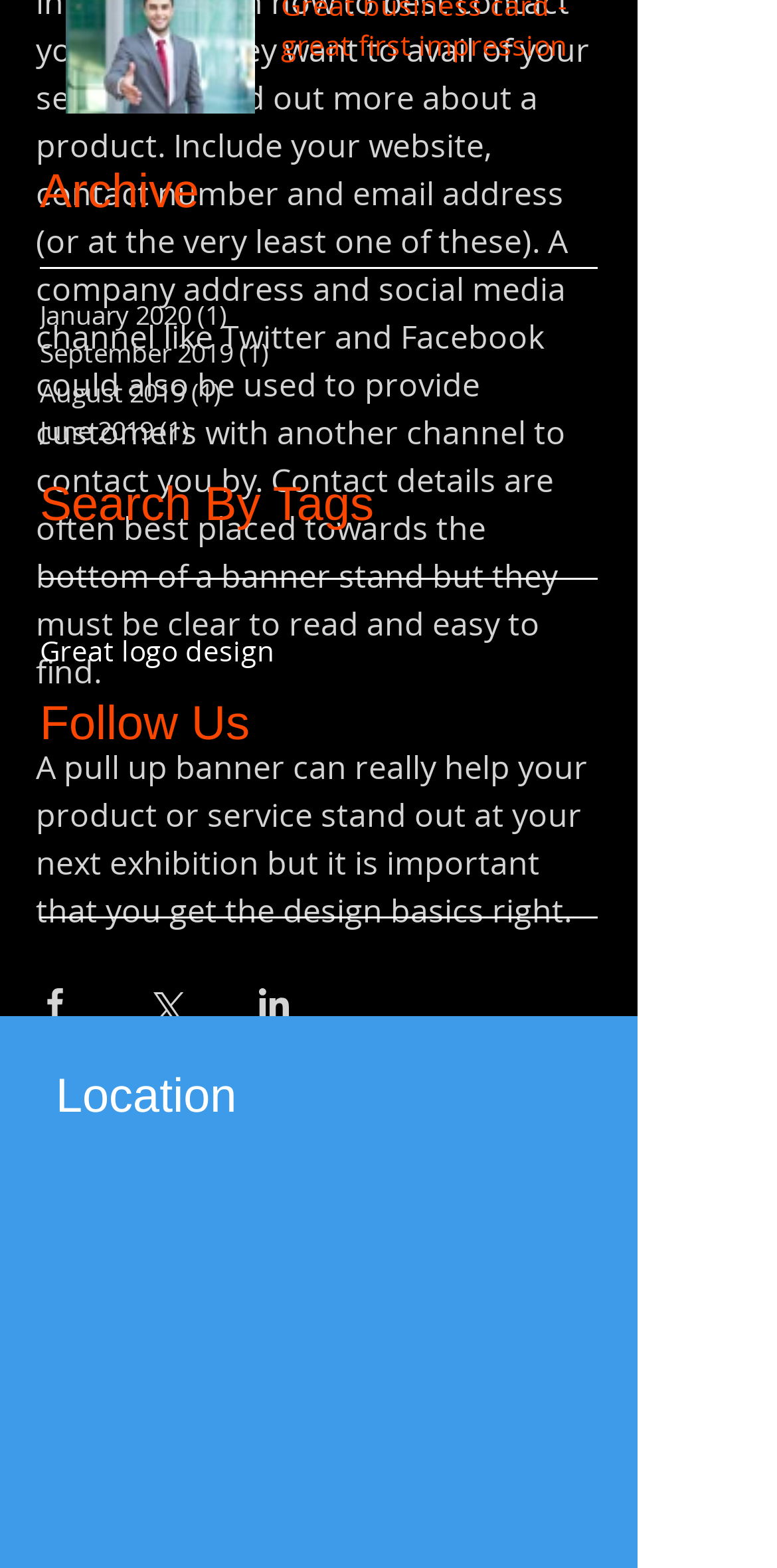Please specify the bounding box coordinates of the area that should be clicked to accomplish the following instruction: "Write a comment...". The coordinates should consist of four float numbers between 0 and 1, i.e., [left, top, right, bottom].

[0.054, 0.871, 0.767, 0.942]